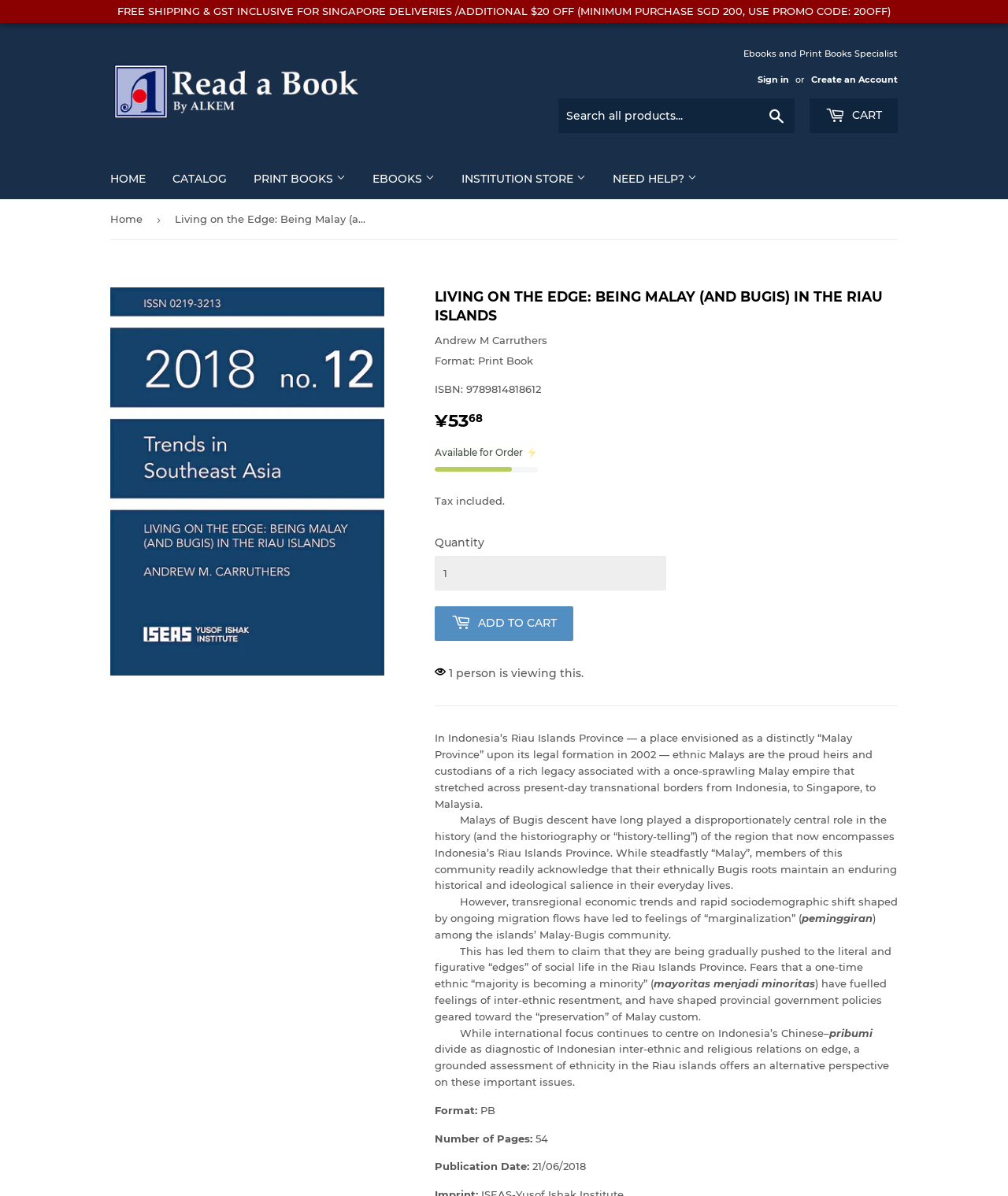Show the bounding box coordinates for the element that needs to be clicked to execute the following instruction: "Visit Facebook page". Provide the coordinates in the form of four float numbers between 0 and 1, i.e., [left, top, right, bottom].

None